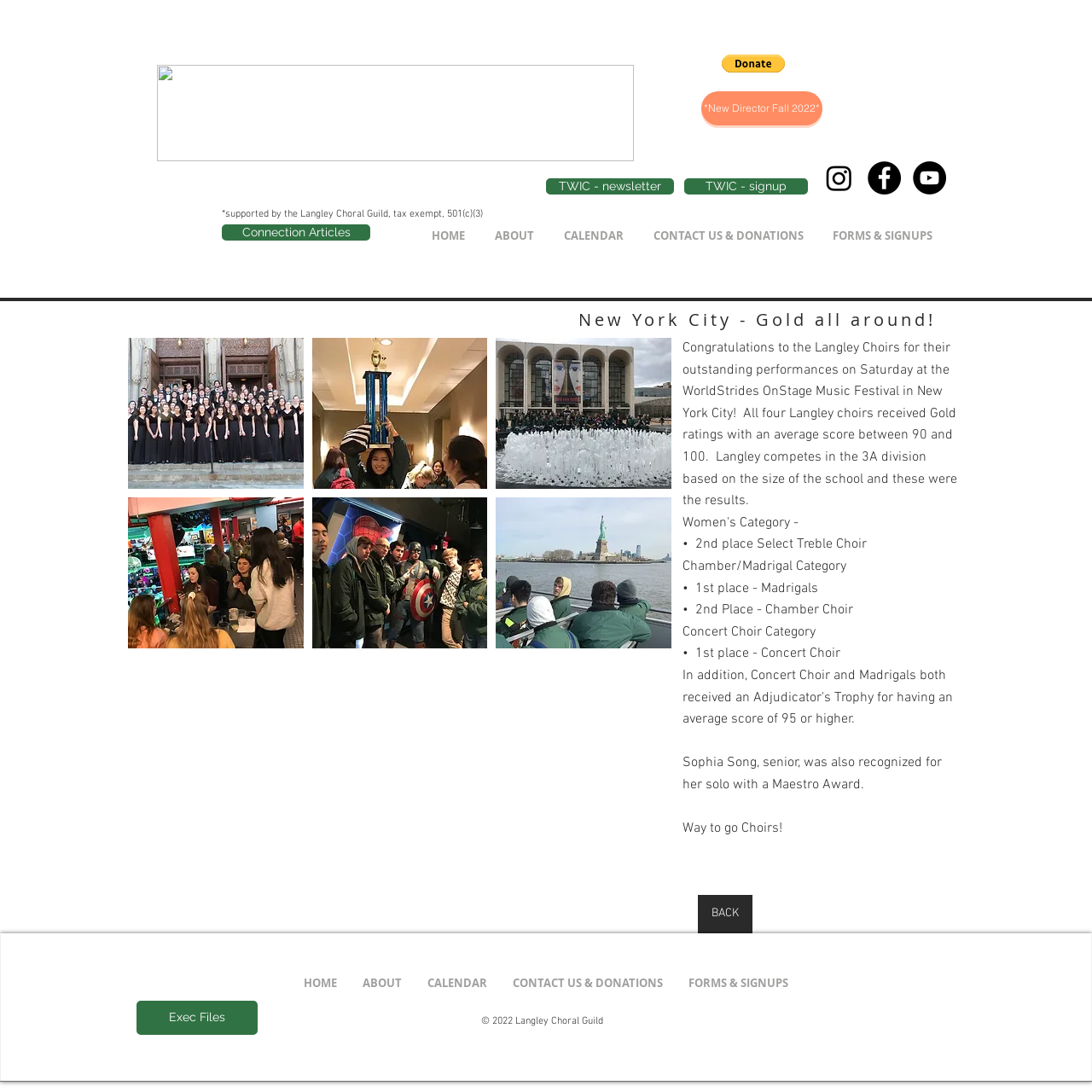What is the name of the organization?
Answer the question with just one word or phrase using the image.

Langley Choral Guild